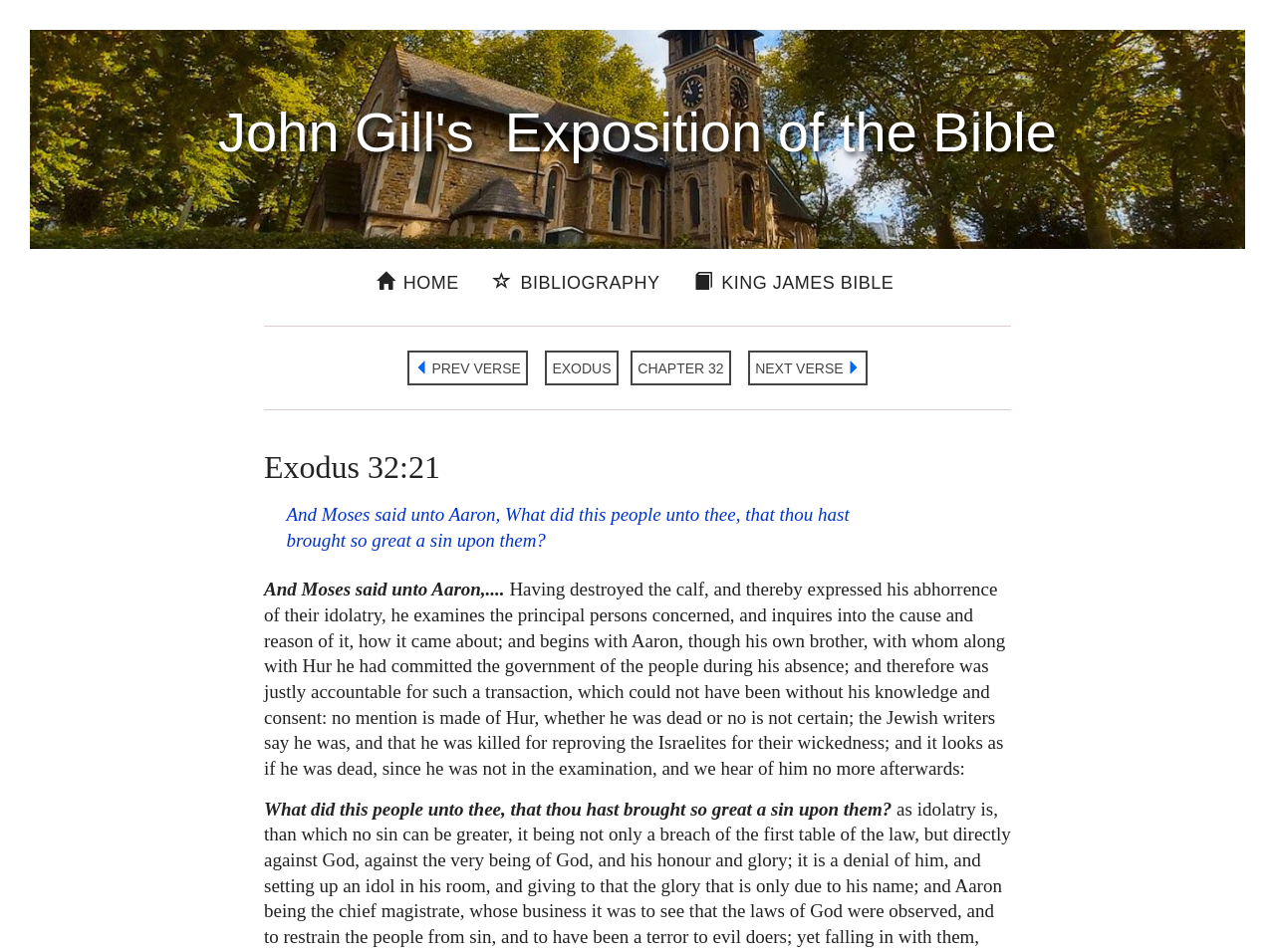Please determine the bounding box coordinates, formatted as (top-left x, top-left y, bottom-right x, bottom-right y), with all values as floating point numbers between 0 and 1. Identify the bounding box of the region described as: CHAPTER 32

[0.495, 0.368, 0.573, 0.405]